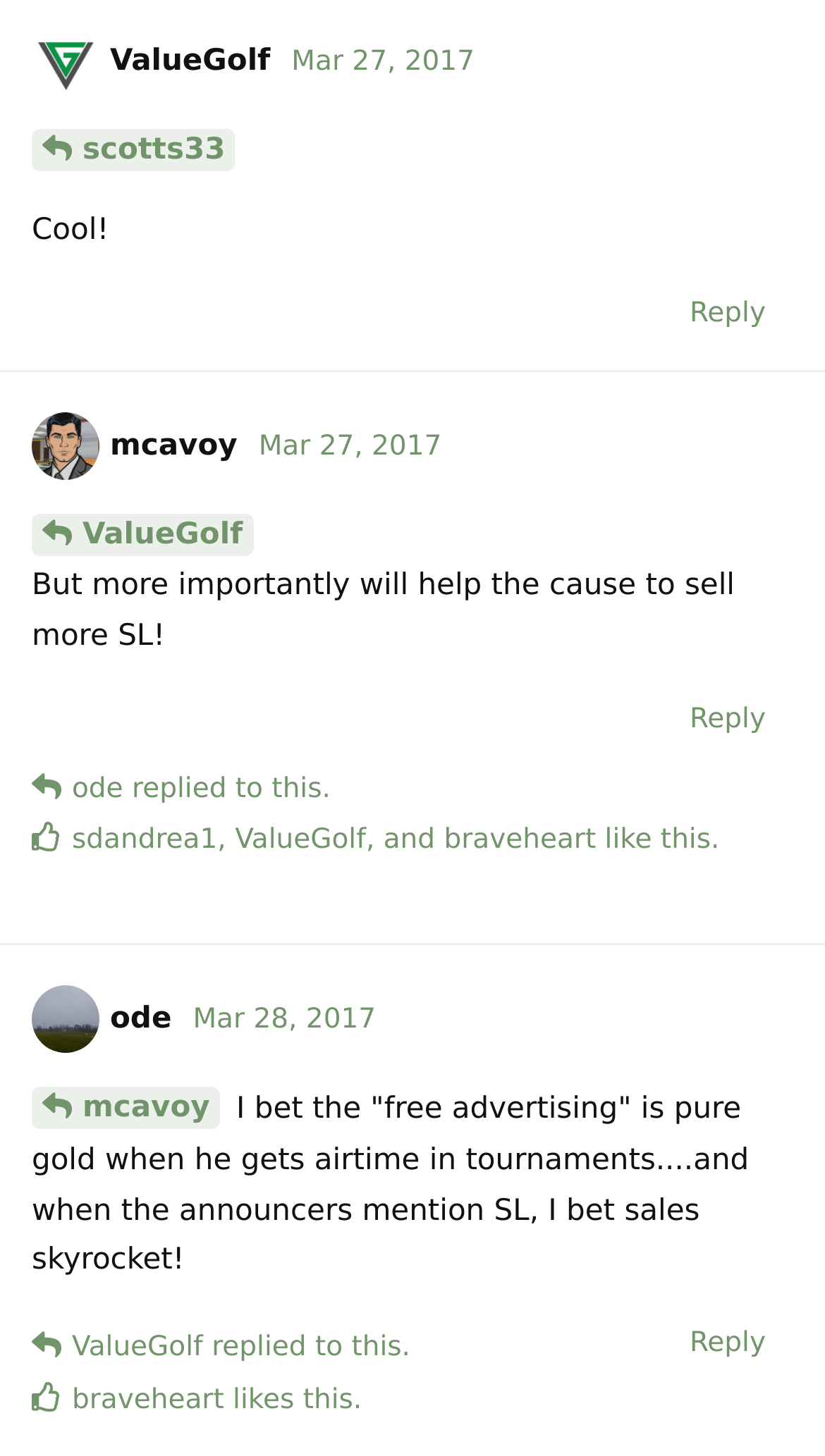Determine the bounding box coordinates of the clickable area required to perform the following instruction: "Click the 'Reply' button". The coordinates should be represented as four float numbers between 0 and 1: [left, top, right, bottom].

[0.803, 0.898, 0.962, 0.95]